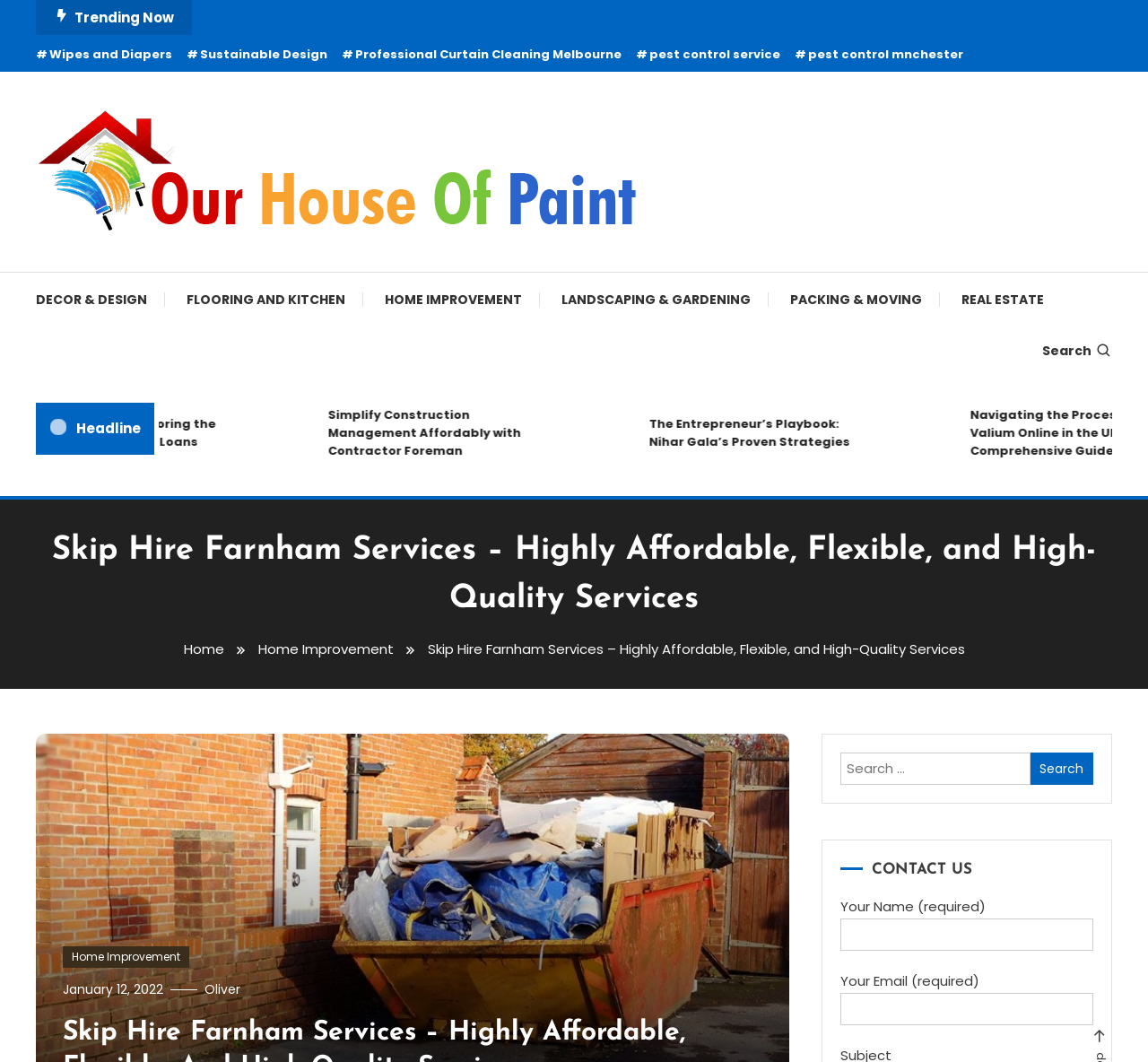Review the image closely and give a comprehensive answer to the question: What type of content is featured in the middle section of the webpage?

The middle section of the webpage features links with titles such as 'Simplify Construction Management Affordably with Contractor Foreman' and 'The Entrepreneur’s Playbook: Nihar Gala’s Proven Strategies'. This suggests that the content featured in this section is likely blog posts or articles related to Home Improvement and construction management.